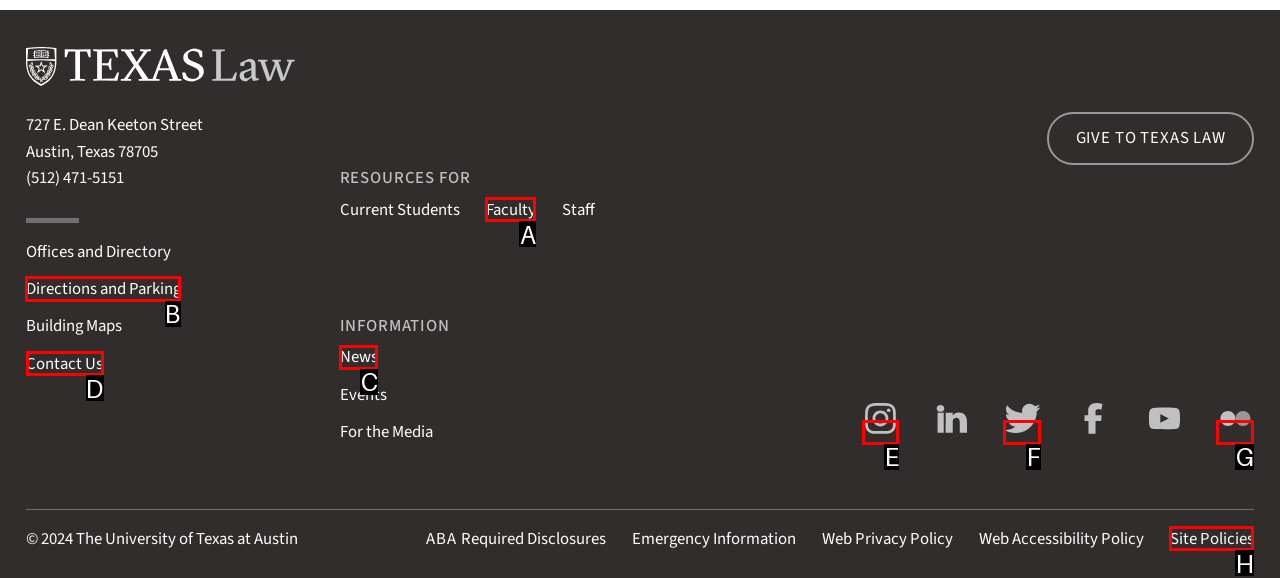Determine the HTML element to click for the instruction: Get directions to the office.
Answer with the letter corresponding to the correct choice from the provided options.

B